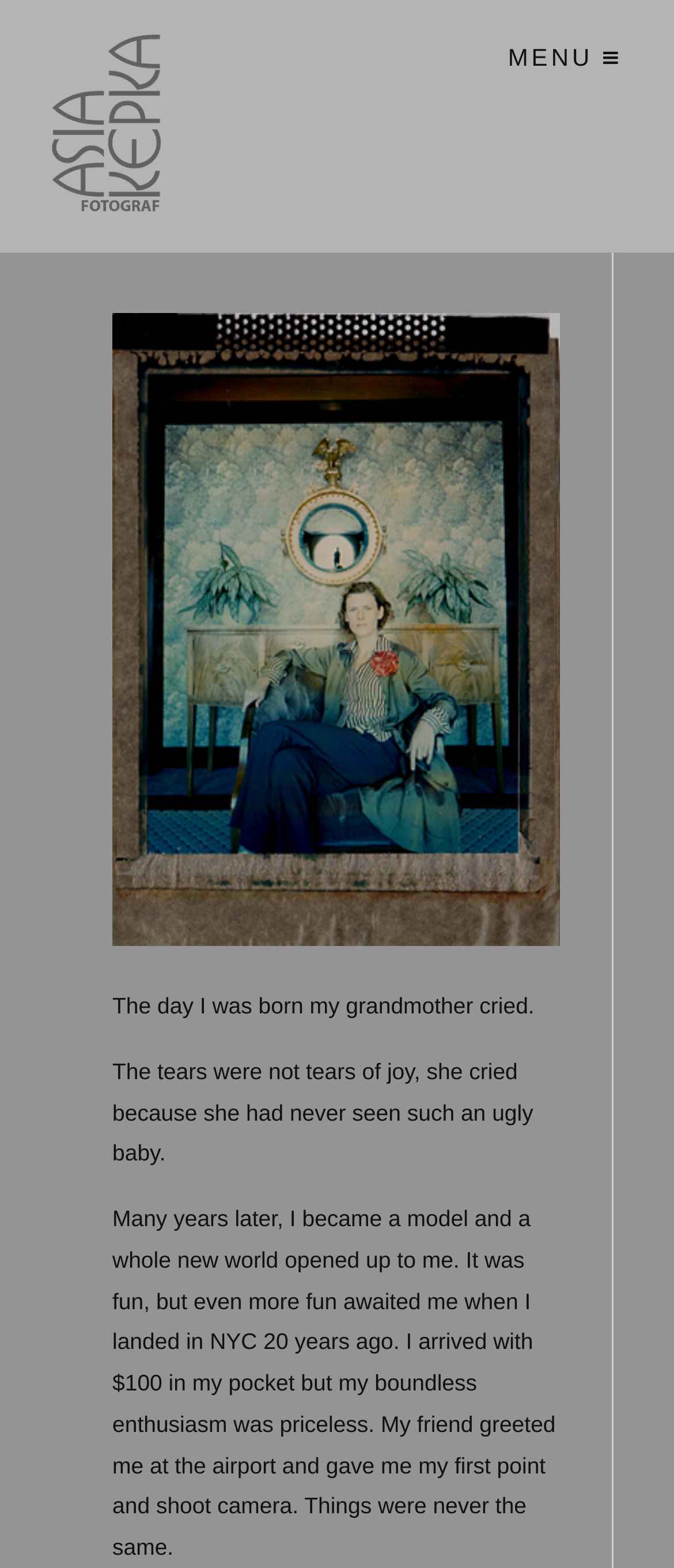Use a single word or phrase to respond to the question:
What was given to Asia Kepka at the airport?

Point and shoot camera